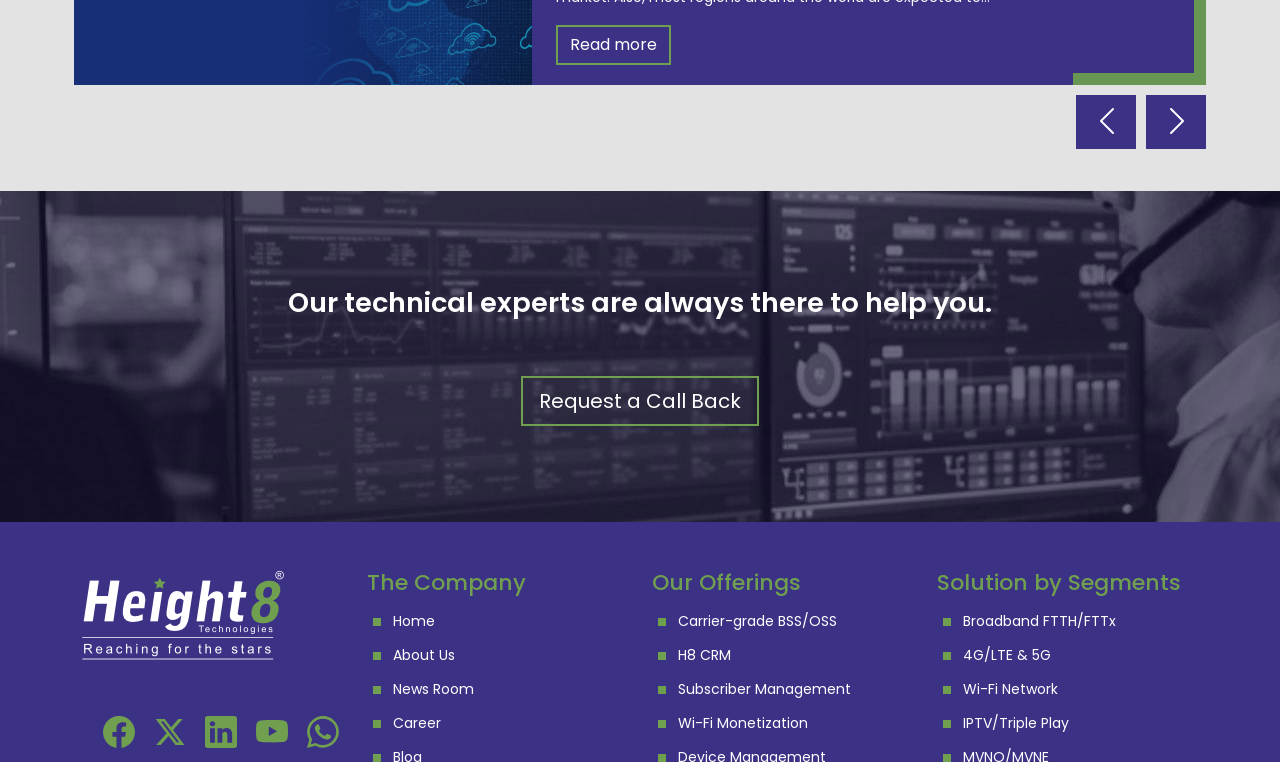What is the 'Next' button used for?
Give a detailed explanation using the information visible in the image.

The 'Next' button is likely used to navigate to the next page of content, as indicated by its position and description, allowing users to easily browse through the webpage's content.